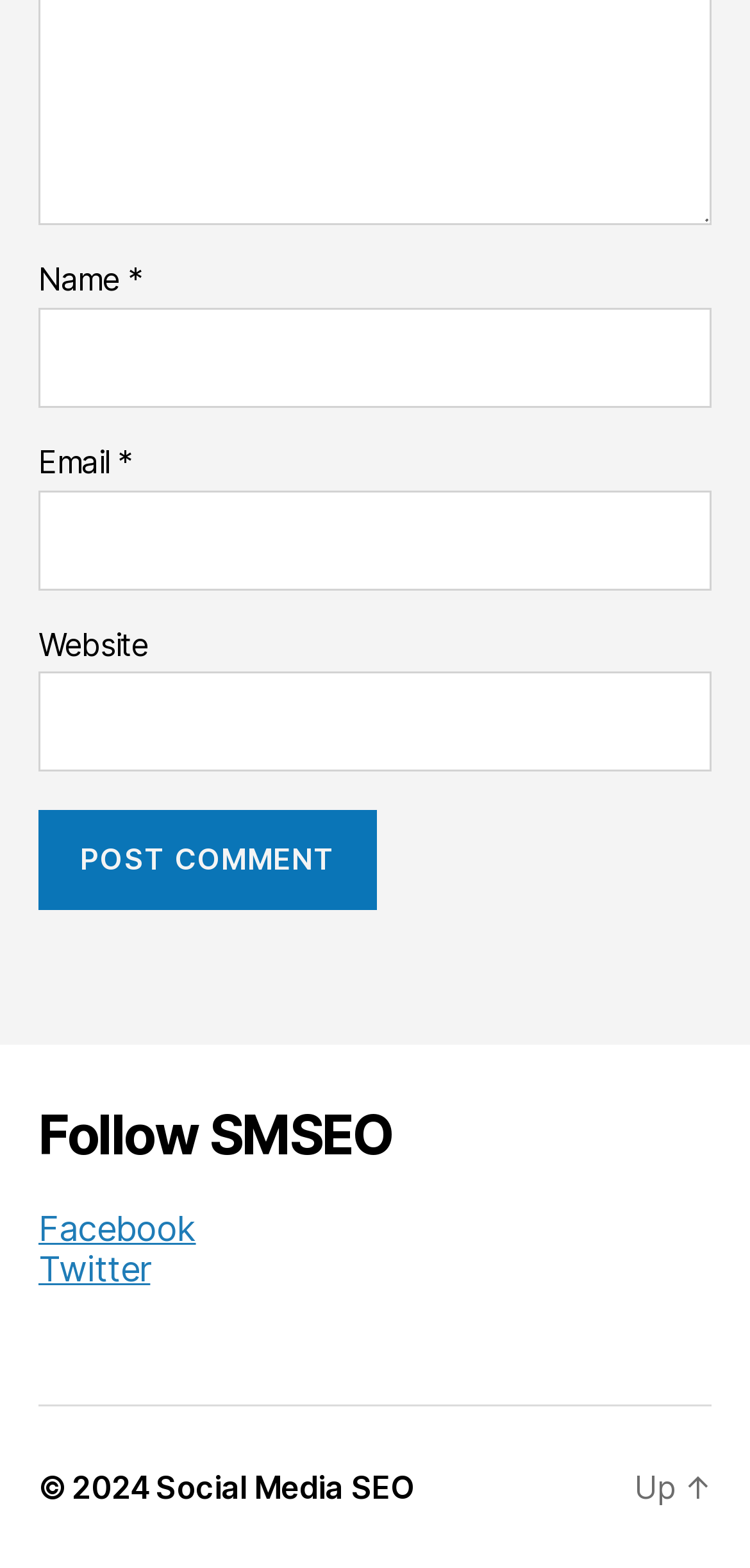Identify the bounding box coordinates of the clickable region necessary to fulfill the following instruction: "Enter your name". The bounding box coordinates should be four float numbers between 0 and 1, i.e., [left, top, right, bottom].

[0.051, 0.196, 0.949, 0.26]